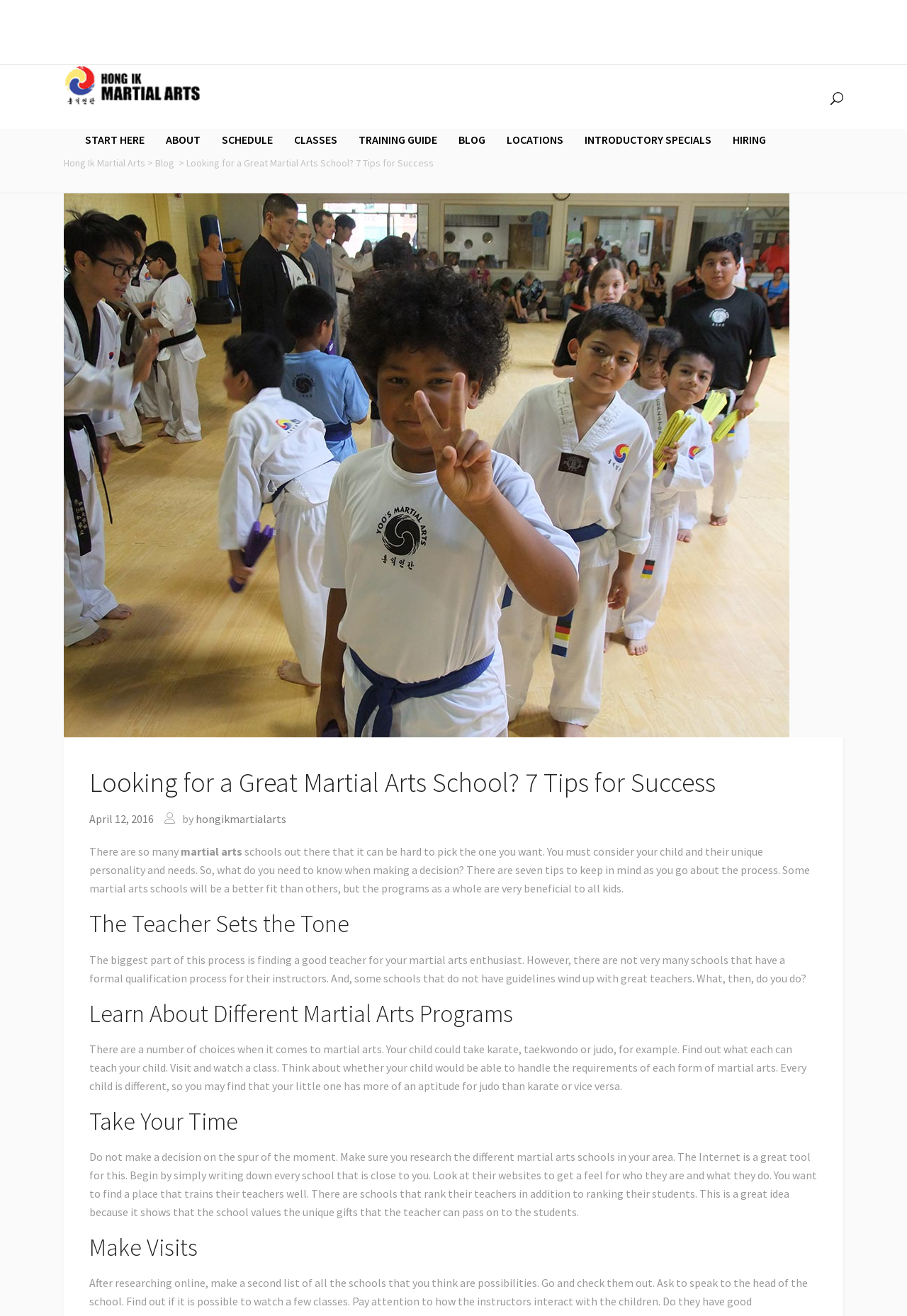What is the main title displayed on this webpage?

Looking for a Great Martial Arts School? 7 Tips for Success